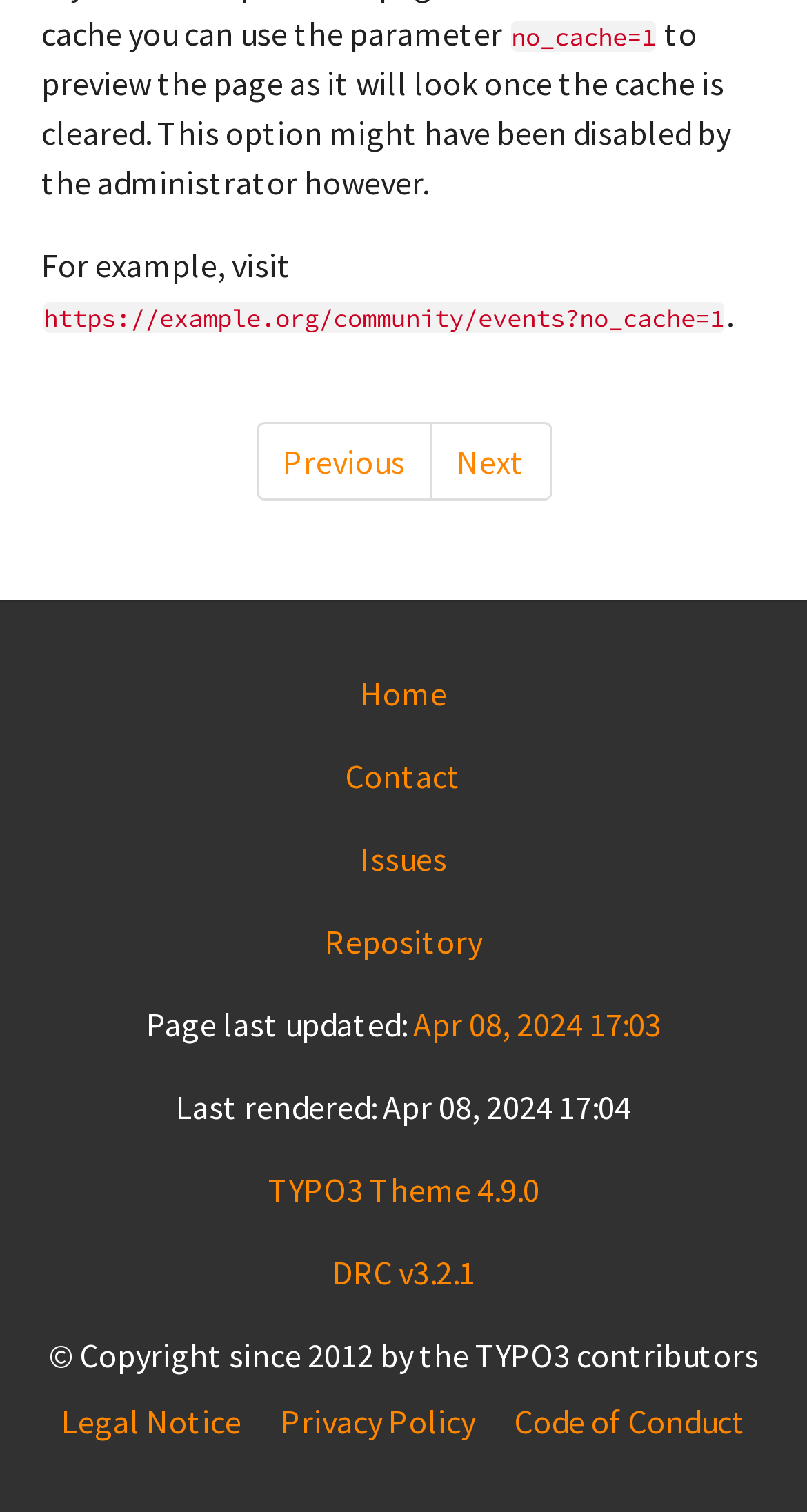What is the last updated date of the page?
Please use the image to provide an in-depth answer to the question.

I found the date in the link element that says 'Apr 08, 2024 17:03' under the contentinfo element.